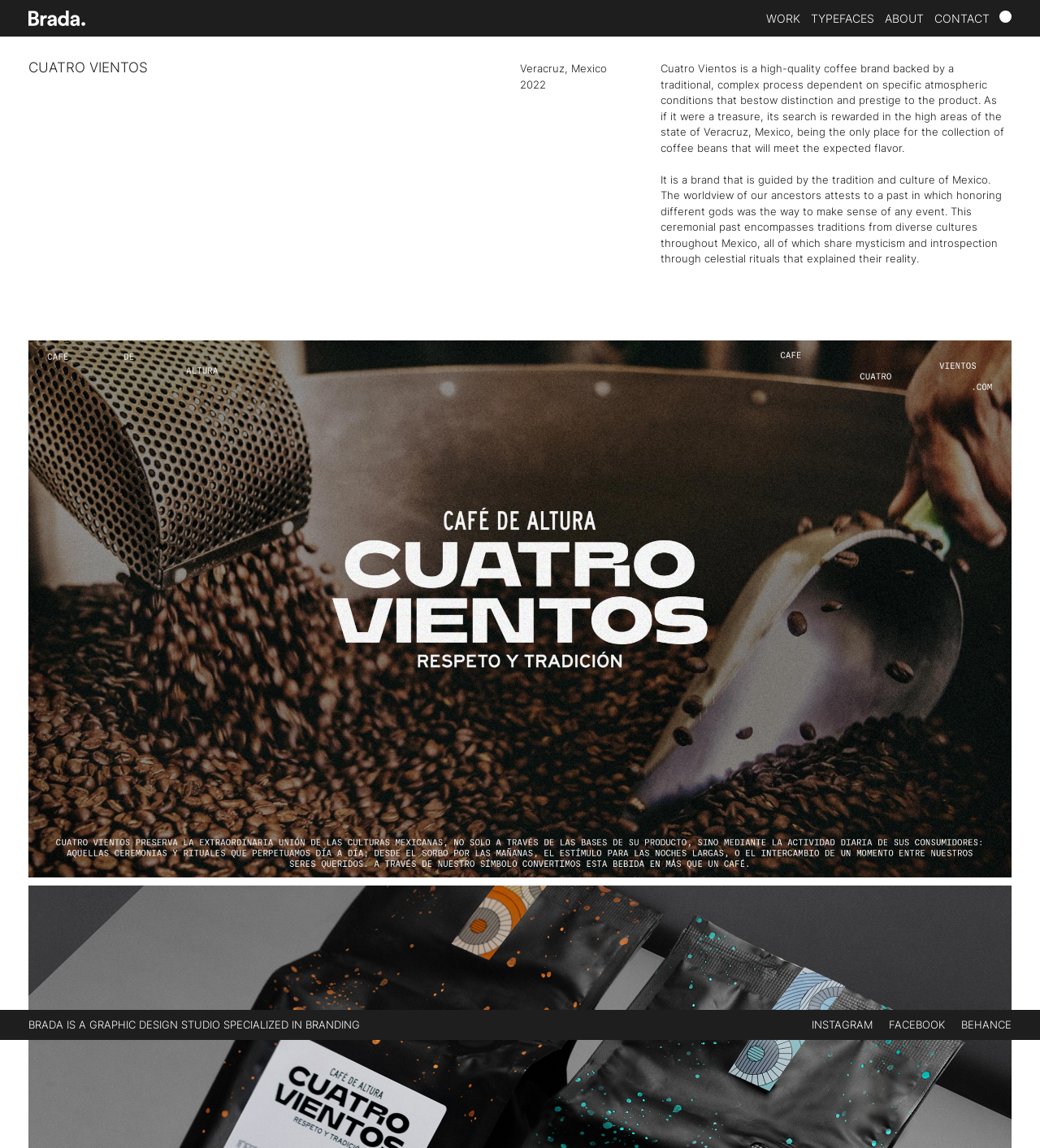Locate the bounding box of the UI element described in the following text: "0 1".

[0.944, 0.921, 1.0, 0.972]